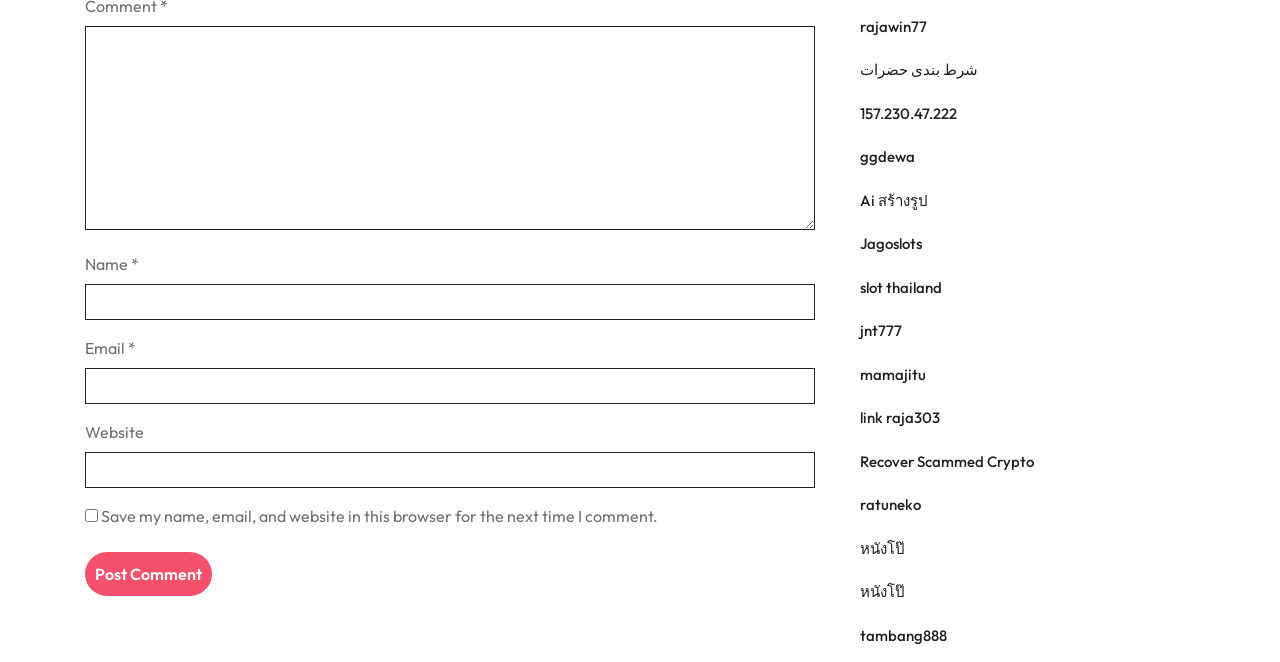Please determine the bounding box coordinates of the element to click on in order to accomplish the following task: "Click the Post Comment button". Ensure the coordinates are four float numbers ranging from 0 to 1, i.e., [left, top, right, bottom].

[0.066, 0.834, 0.166, 0.901]